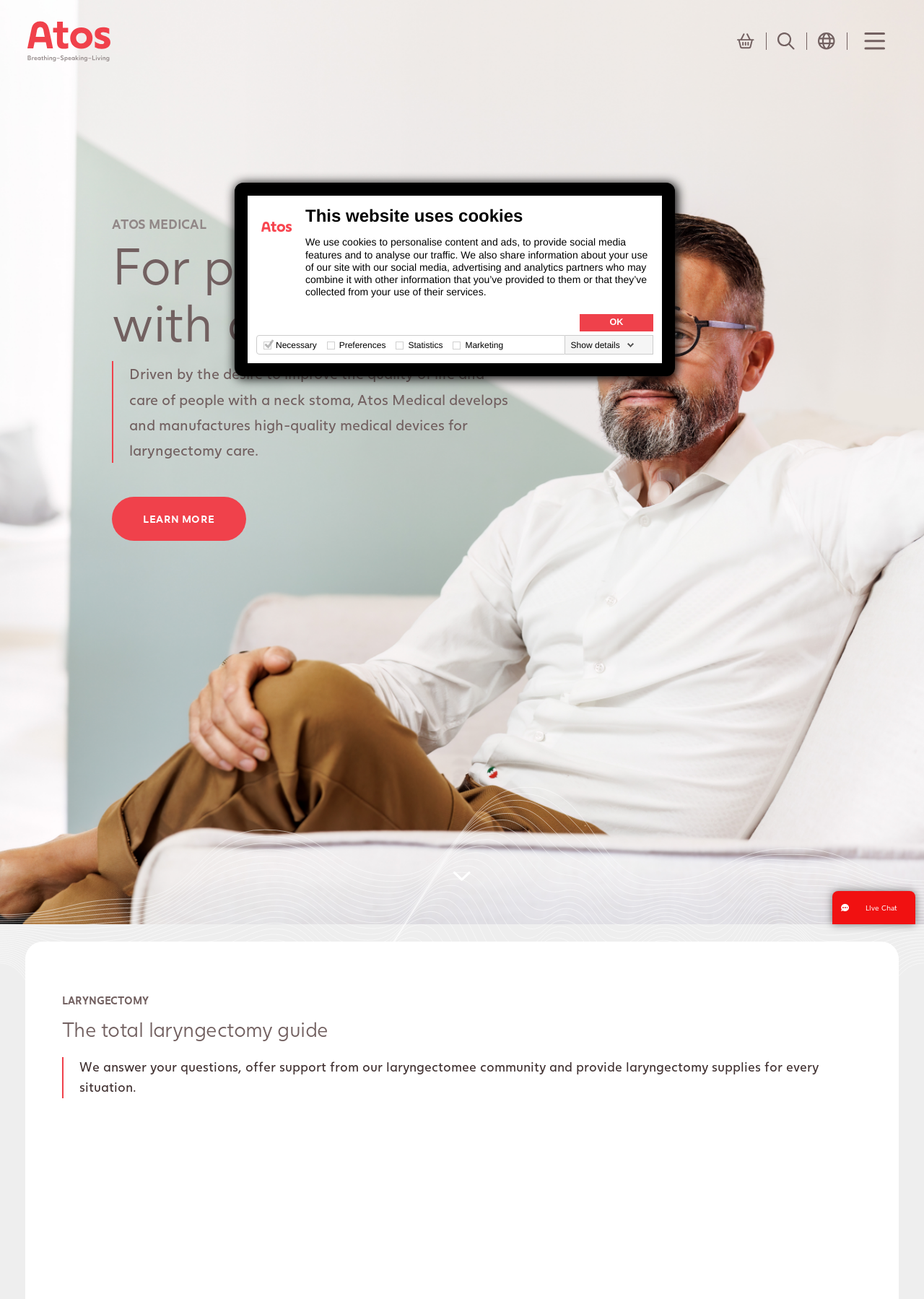Provide your answer in one word or a succinct phrase for the question: 
What is the main product category of Atos Medical?

Laryngectomy care